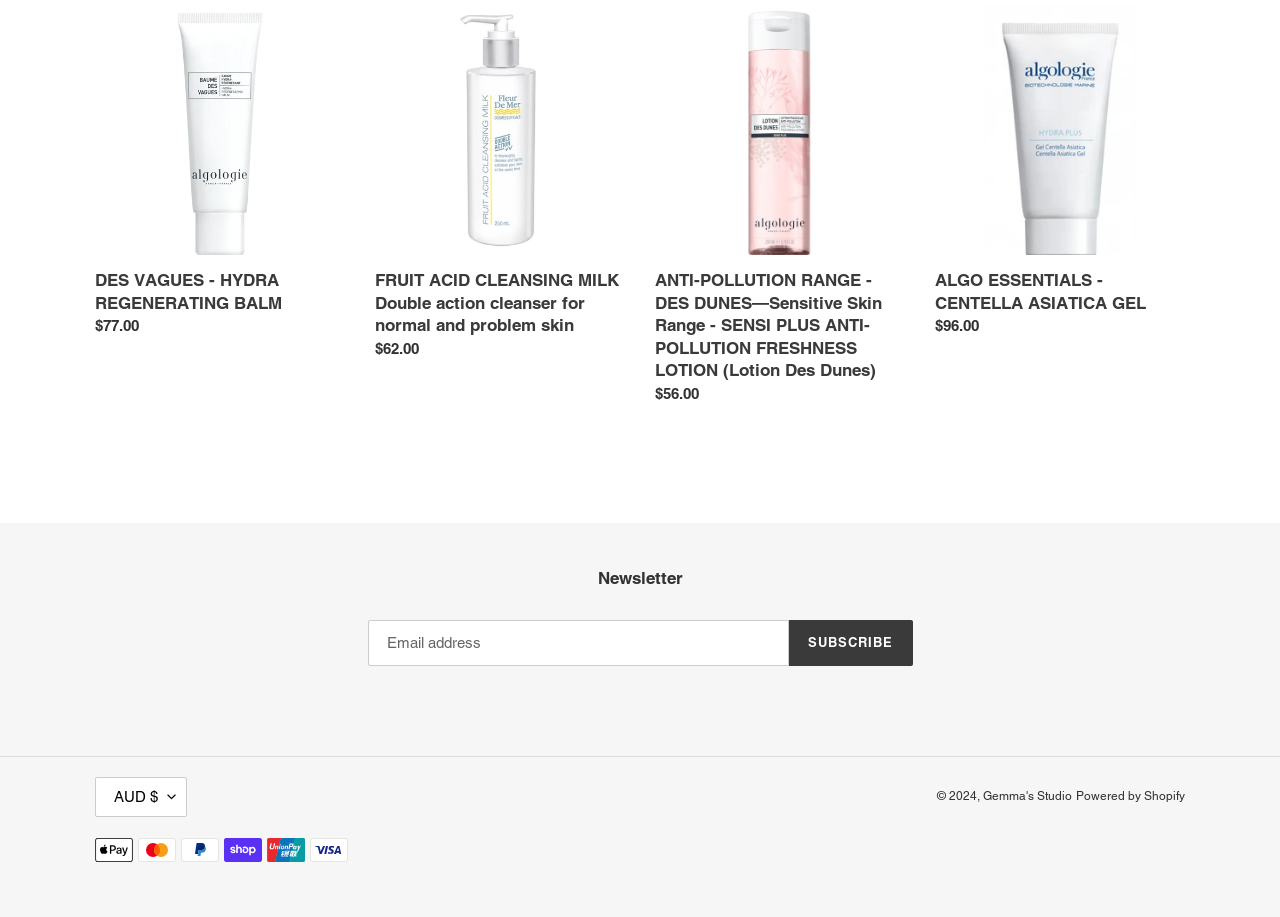Please provide a detailed answer to the question below by examining the image:
What currencies are available for selection?

The available currency for selection can be found by looking at the button element with the text 'AUD $' which is a child of the content info element. This button is described by the heading element with the text 'CURRENCY'.